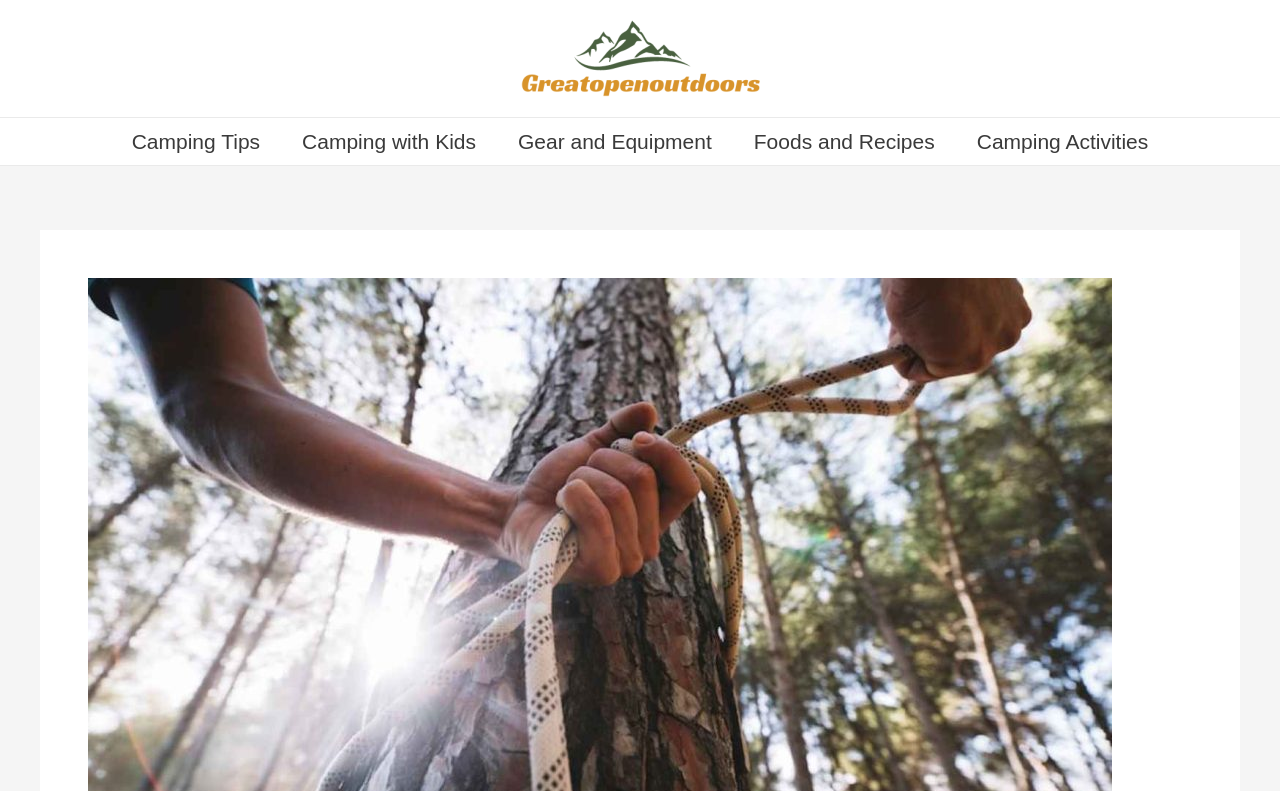What is the primary heading on this webpage?

How To Tie A Camping Hammock: Quick Guide For Easy Setup